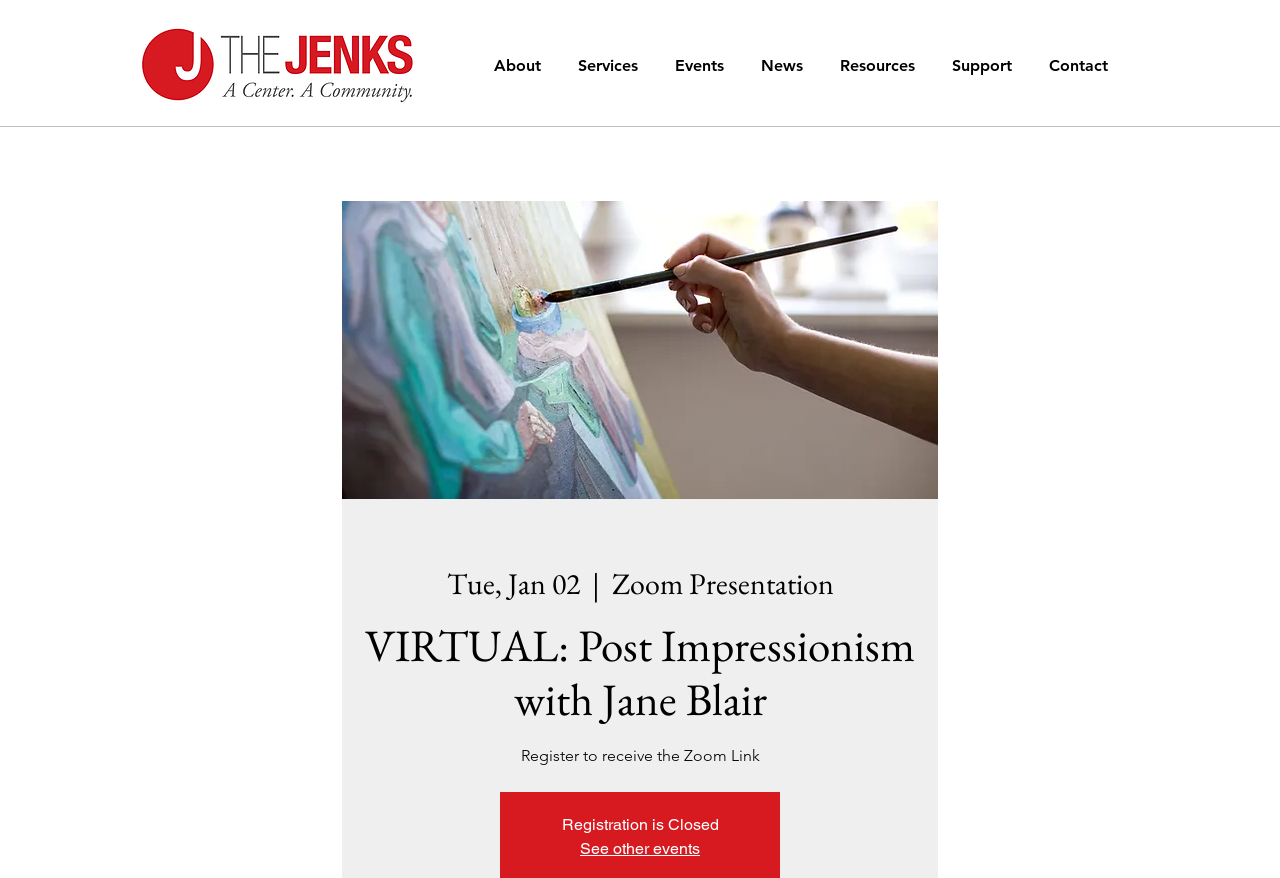Please identify the bounding box coordinates of the clickable area that will fulfill the following instruction: "Click to see other events". The coordinates should be in the format of four float numbers between 0 and 1, i.e., [left, top, right, bottom].

[0.453, 0.956, 0.547, 0.977]